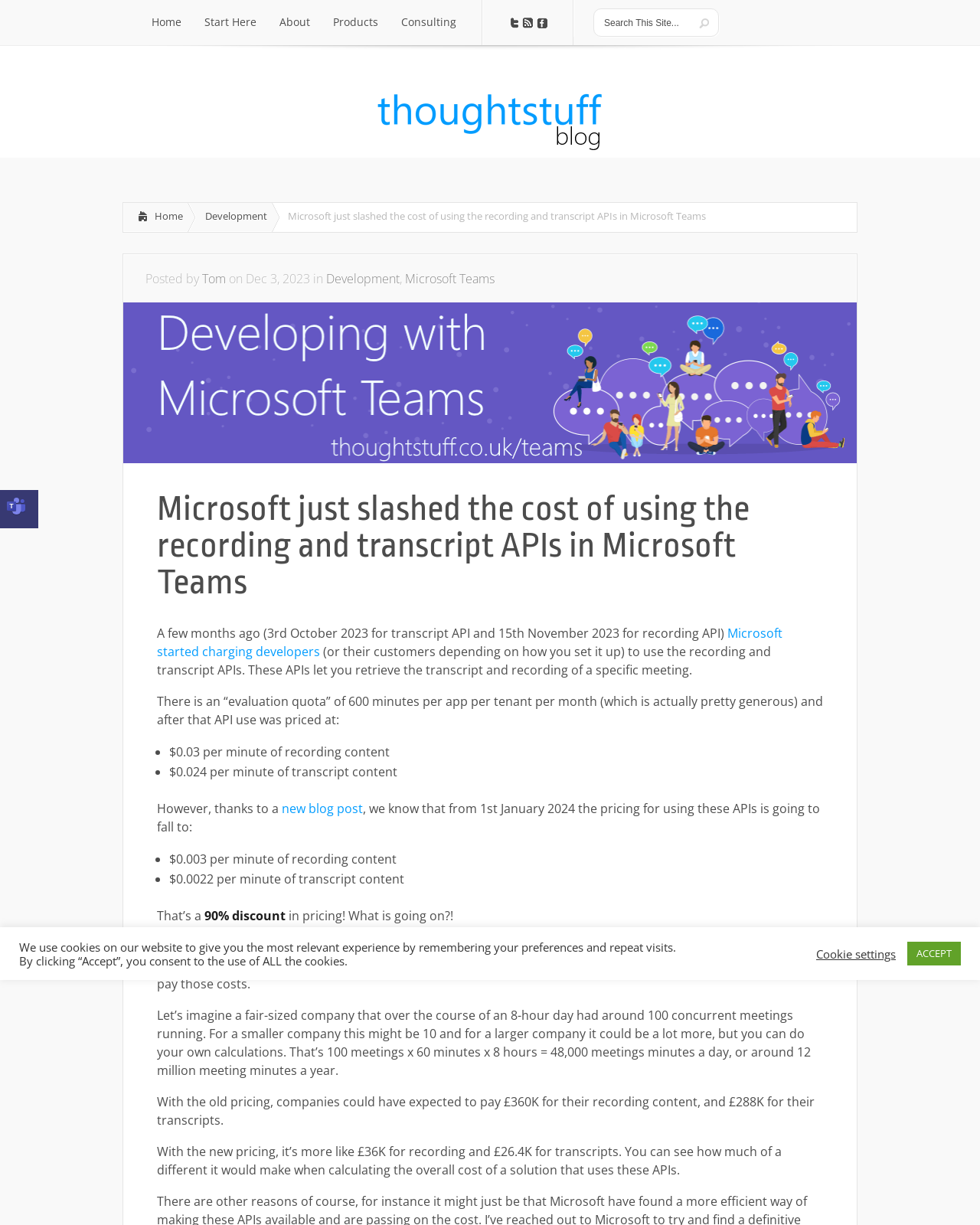For the following element description, predict the bounding box coordinates in the format (top-left x, top-left y, bottom-right x, bottom-right y). All values should be floating point numbers between 0 and 1. Description: Cookie settings

[0.833, 0.773, 0.914, 0.784]